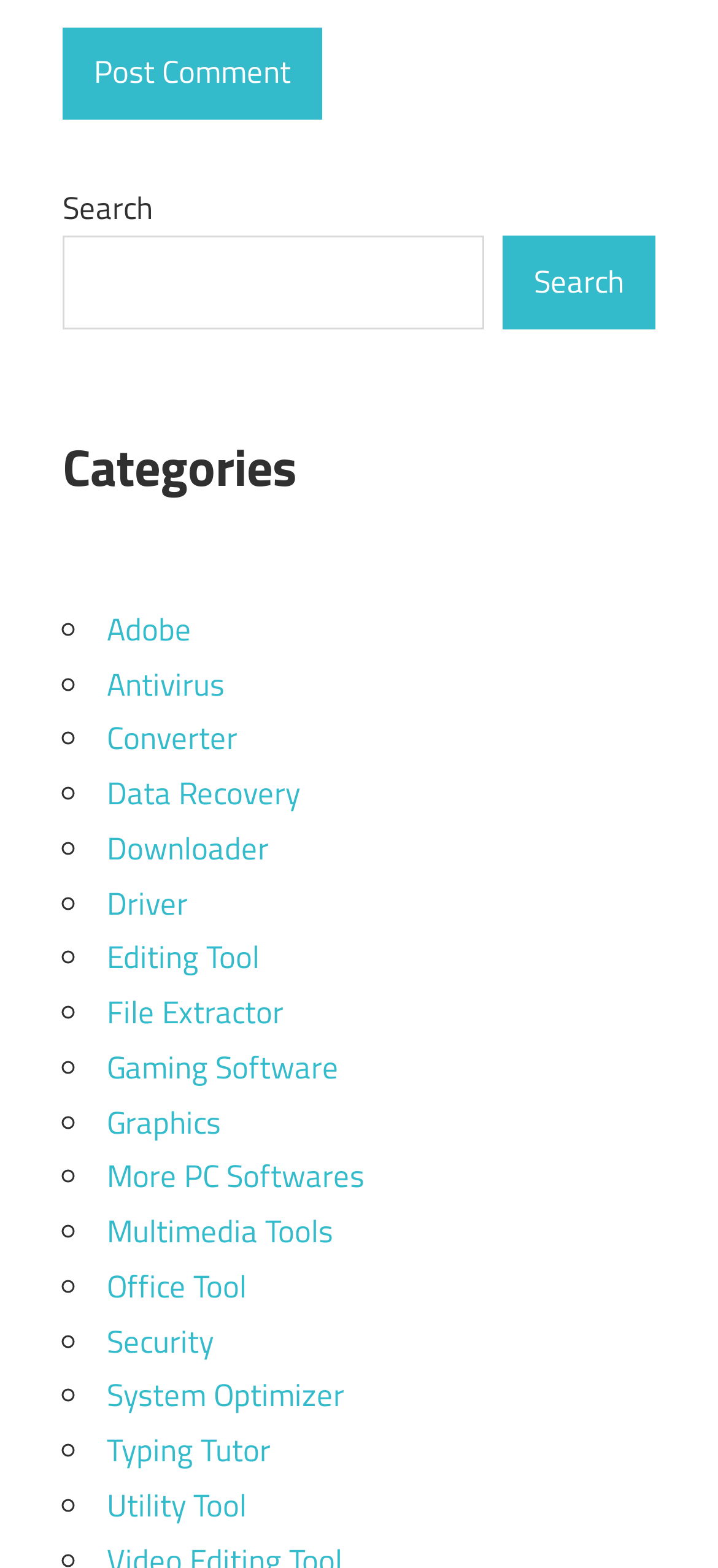Please answer the following question using a single word or phrase: 
How many categories are listed on the webpage?

15